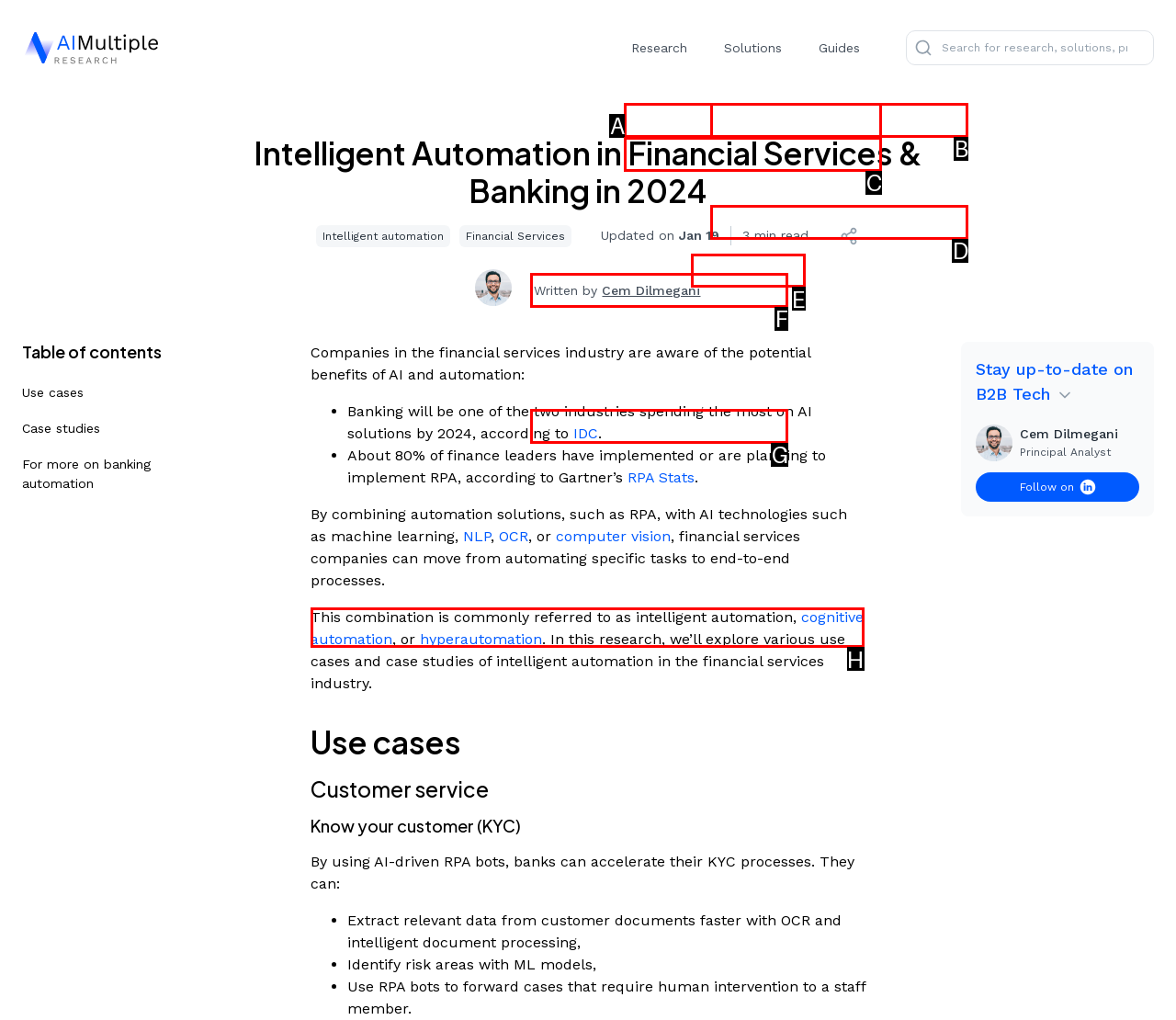Based on the description: Data incl. Web Data, identify the matching HTML element. Reply with the letter of the correct option directly.

C